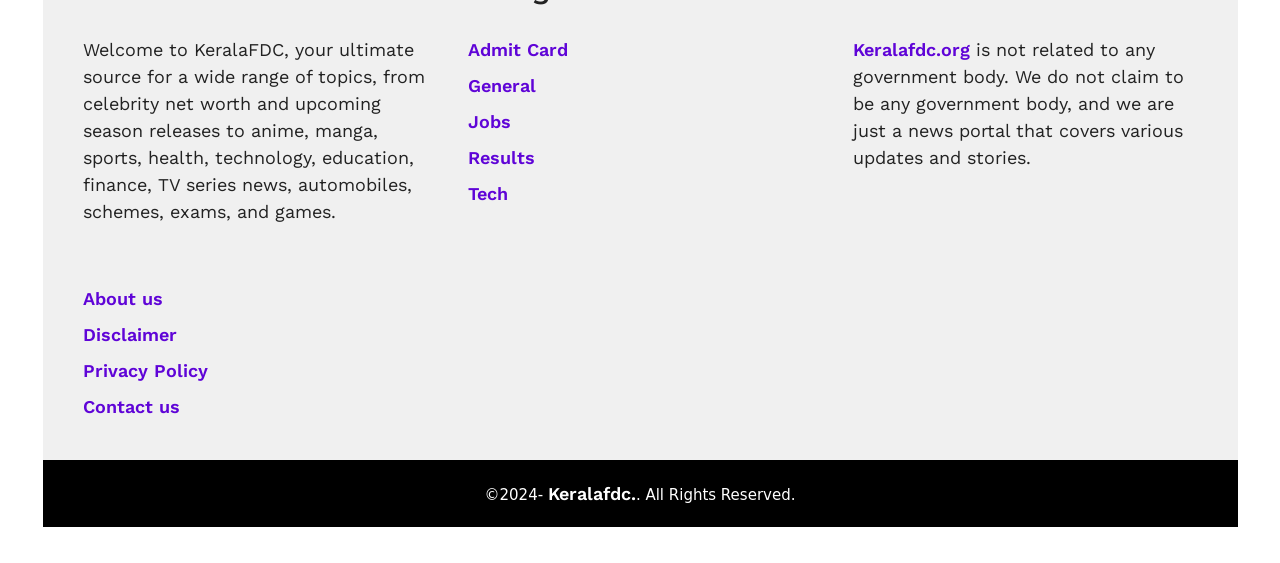Please identify the bounding box coordinates of the element that needs to be clicked to perform the following instruction: "Visit Admit Card".

[0.365, 0.07, 0.443, 0.107]